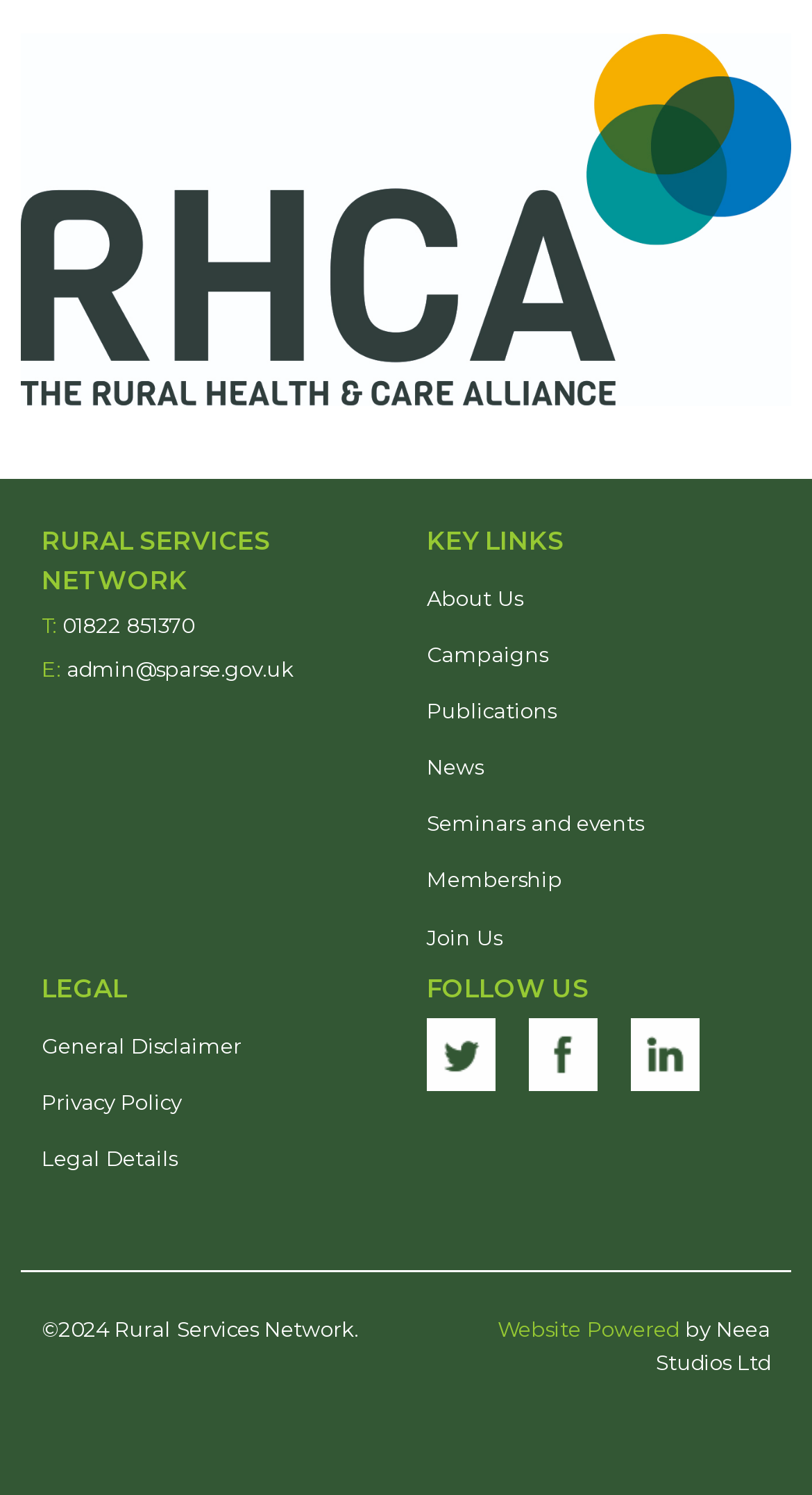Utilize the details in the image to give a detailed response to the question: What social media platforms can be followed?

The webpage provides links to follow the organization on three social media platforms, which can be identified by the images of the platforms located in the 'FOLLOW US' section.